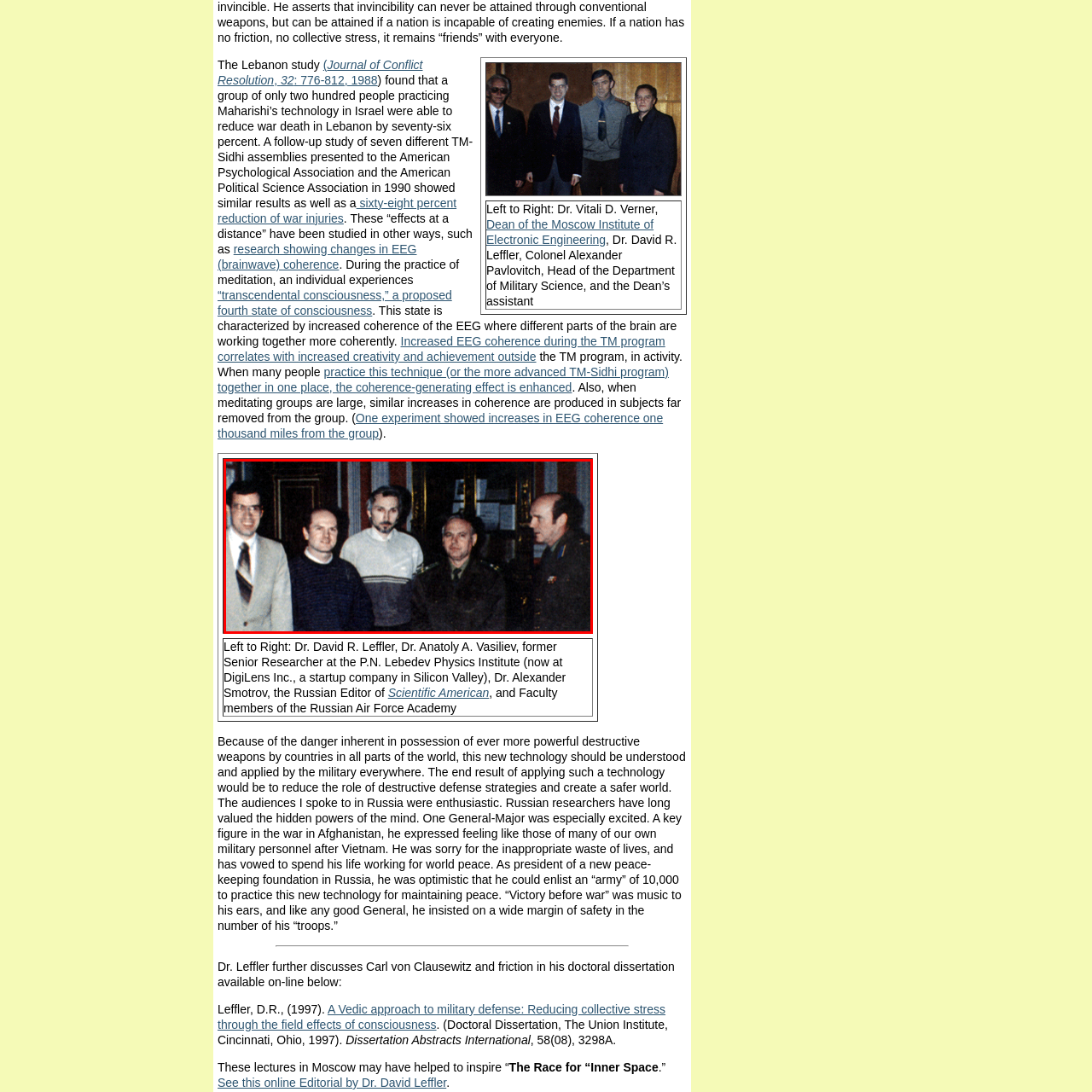Check the image highlighted in red, What is the attire of the man on the left?
 Please answer in a single word or phrase.

Light-colored suit and striped tie